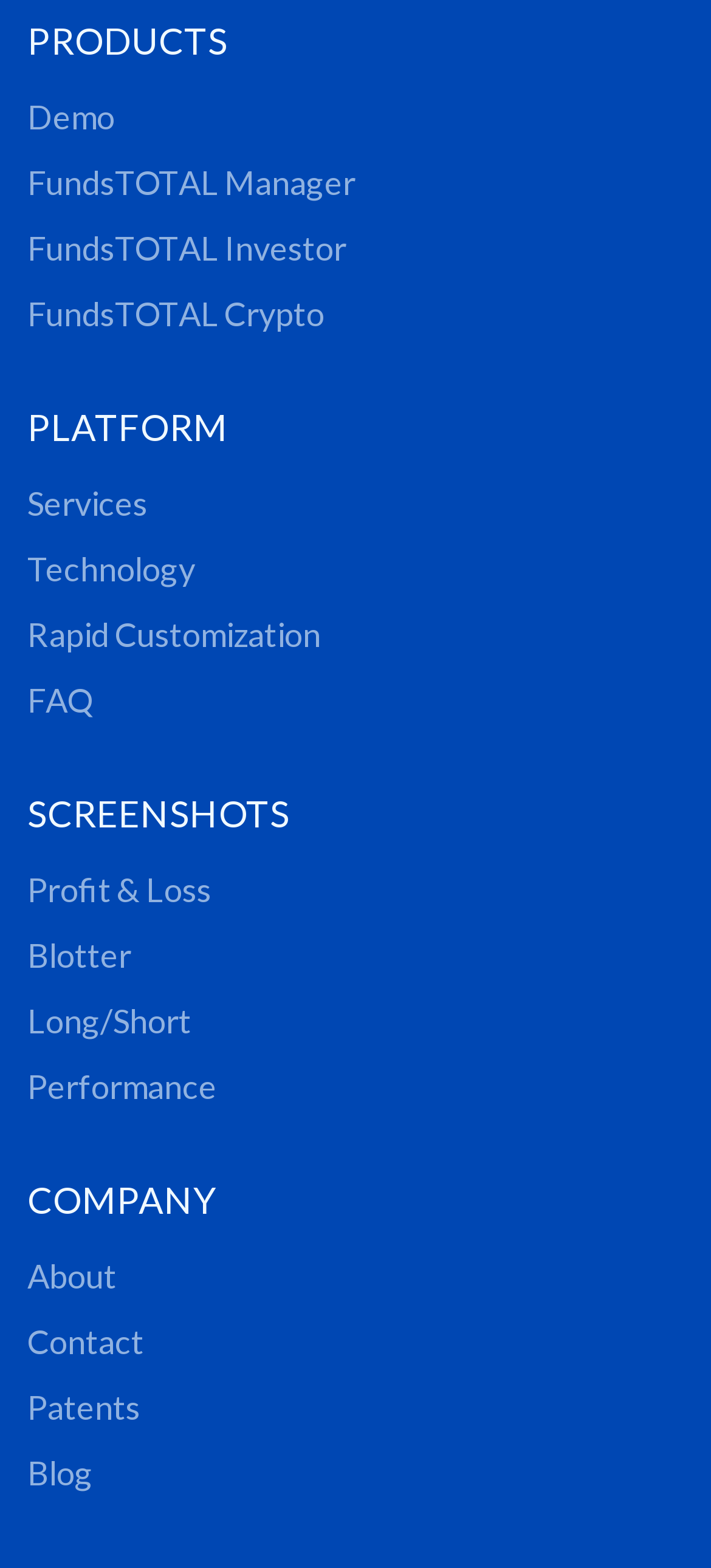Show the bounding box coordinates of the element that should be clicked to complete the task: "Learn about the company".

[0.038, 0.8, 0.164, 0.826]